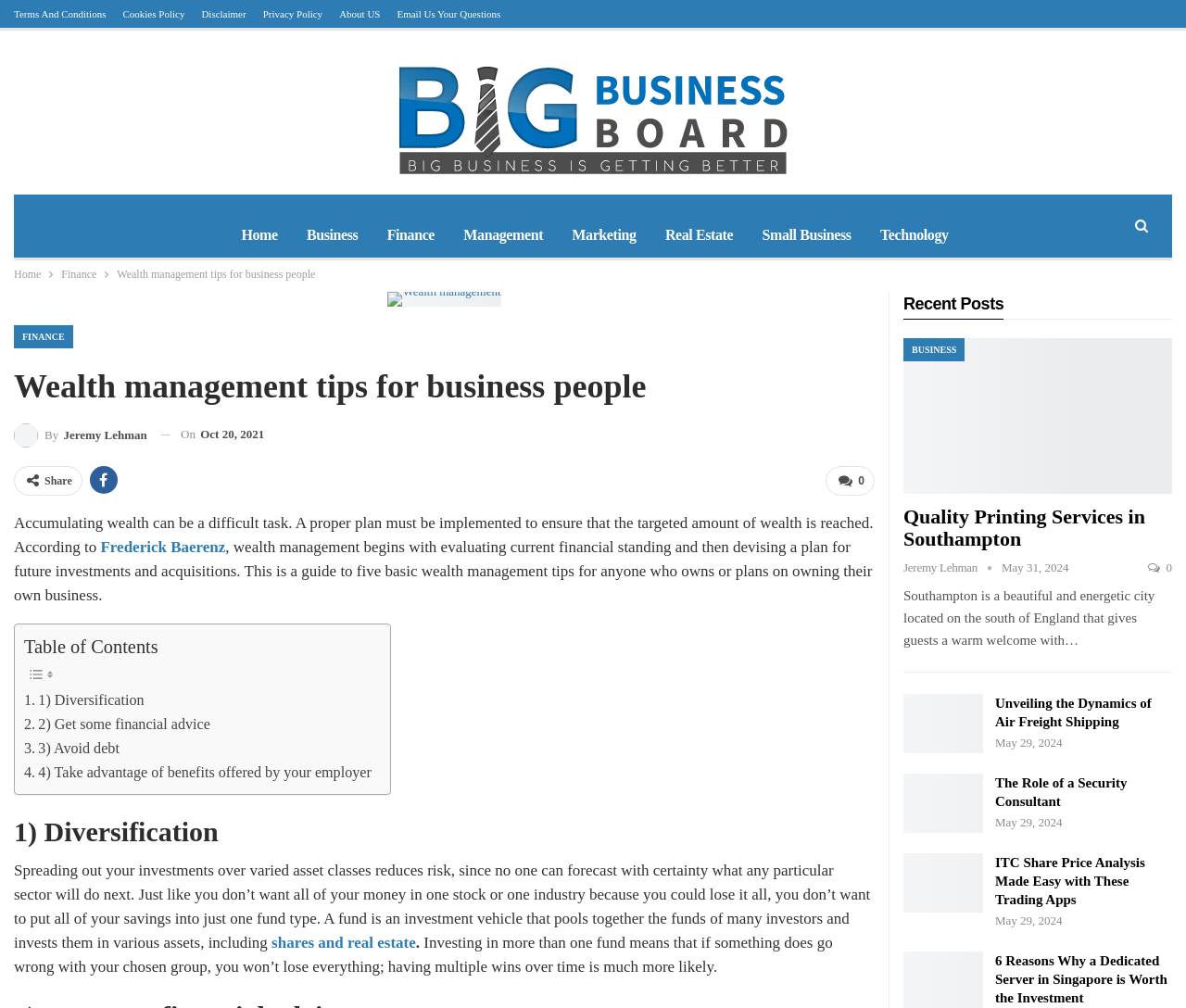What is the first wealth management tip mentioned in the article?
Can you give a detailed and elaborate answer to the question?

I found the first tip by looking at the table of contents which lists '1) Diversification' as the first point, and then I read the corresponding section which explains the importance of spreading out investments over varied asset classes.